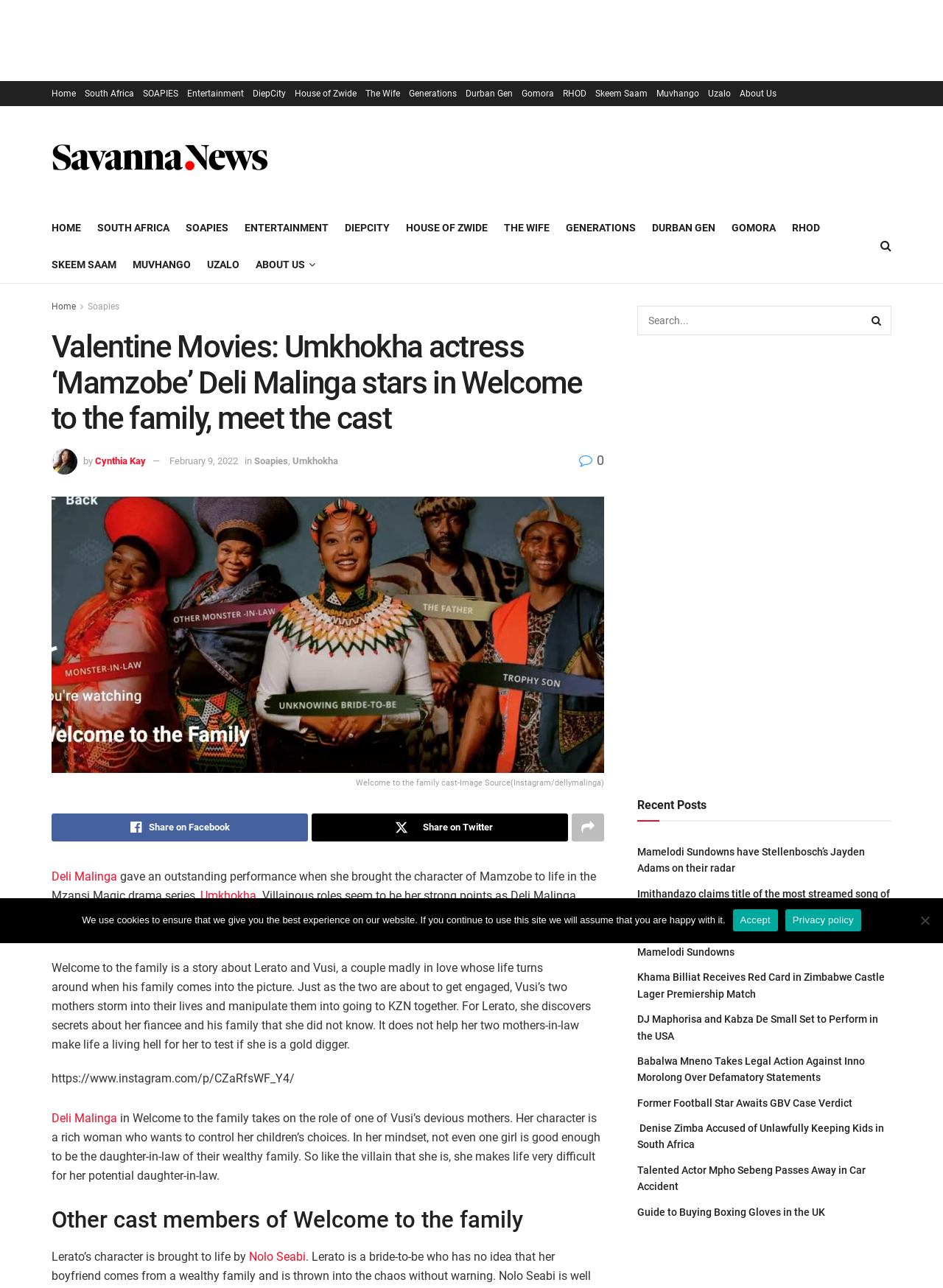Predict the bounding box coordinates for the UI element described as: "RHOD". The coordinates should be four float numbers between 0 and 1, presented as [left, top, right, bottom].

[0.597, 0.063, 0.622, 0.082]